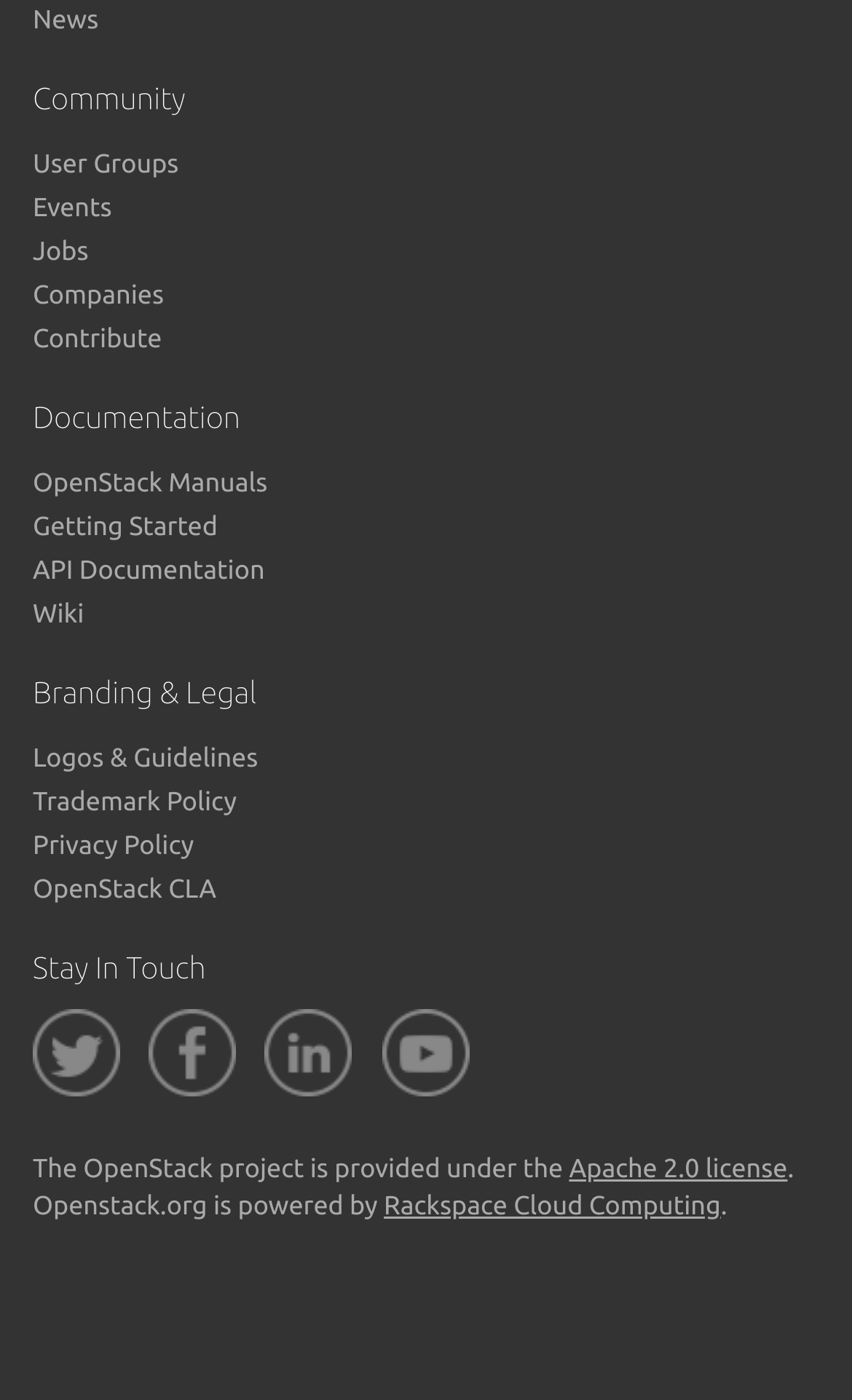Locate the bounding box coordinates of the item that should be clicked to fulfill the instruction: "Check Privacy Policy".

[0.038, 0.594, 0.228, 0.615]